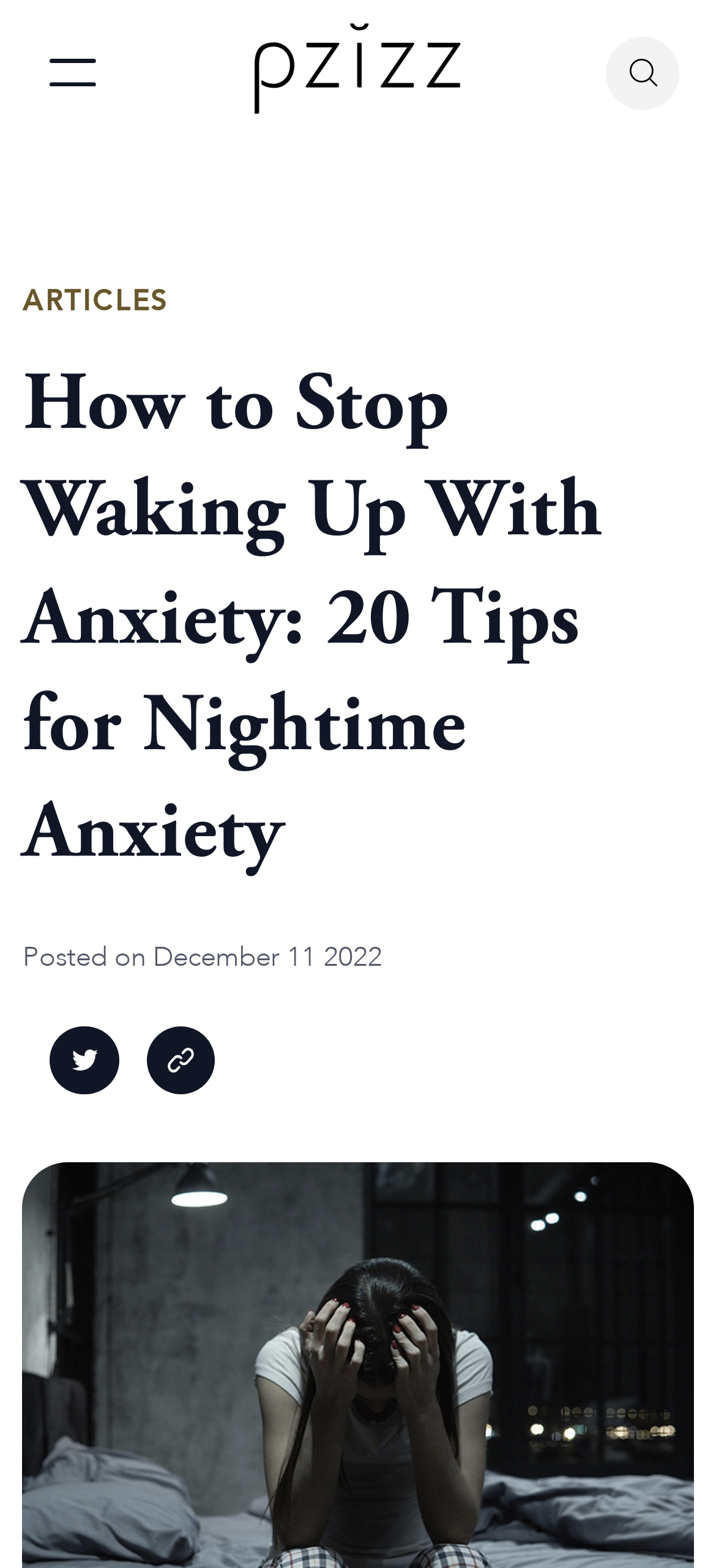Is there a logo on the webpage?
Please use the image to deliver a detailed and complete answer.

I found an image element with the description 'Pzizz Logo-Homepage Link' which is located at the top of the webpage, indicating that there is a logo on the webpage.